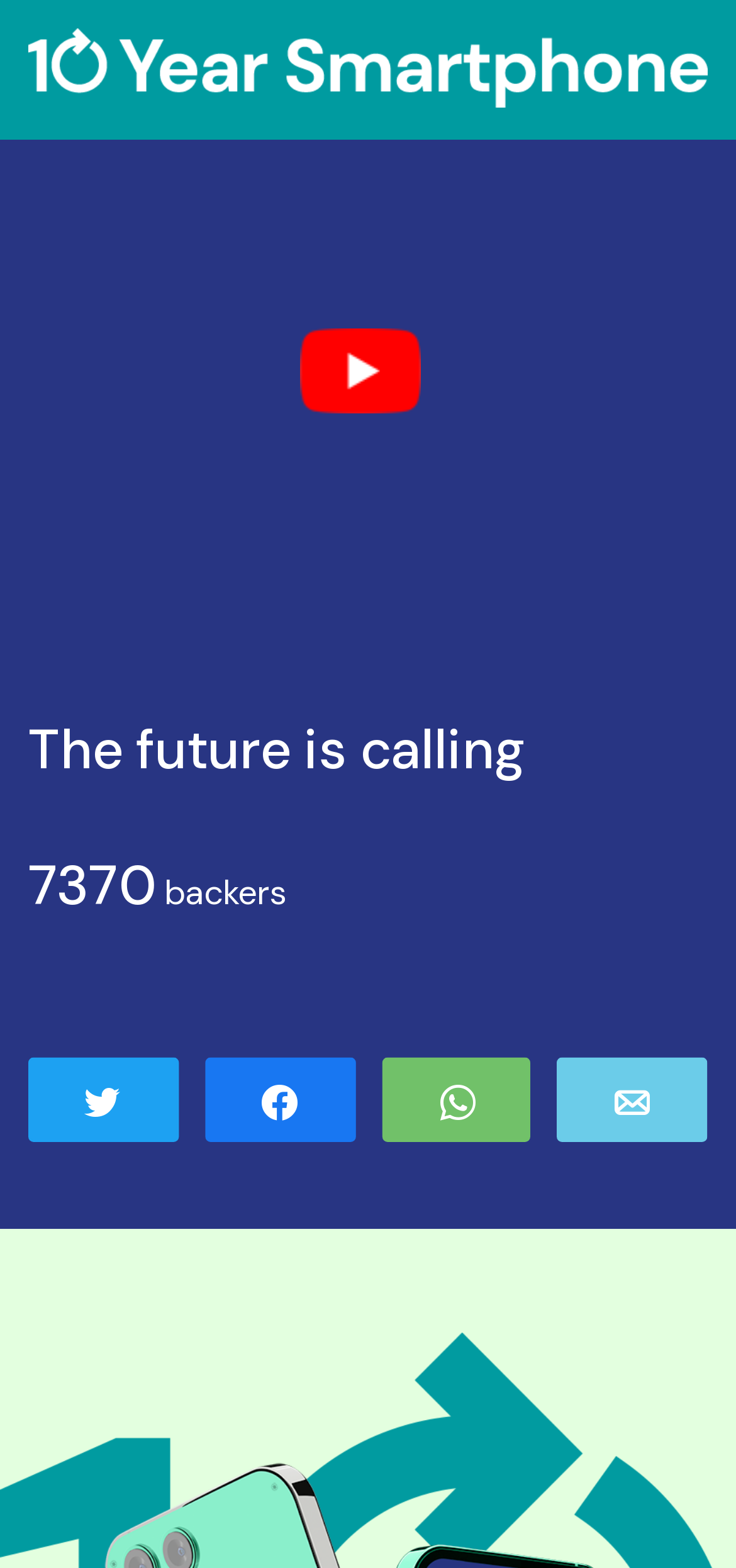Construct a thorough caption encompassing all aspects of the webpage.

The webpage is about a 10-year phone campaign, promoting longer lasting and repairable electronics. At the top, there is a prominent link and image with the title "10 Year Smartphone", taking up most of the width. Below this, there is a heading that reads "The future is calling", followed by another heading with the number "7370". To the right of the second heading, there is a static text element that says "backers". 

Further down, there are four social media links, aligned horizontally, allowing users to share the content on Twitter, Facebook, WhatsApp, and Email. The Twitter link is located on the left, followed by the Facebook share link, then the WhatsApp link, and finally the Email link on the right.